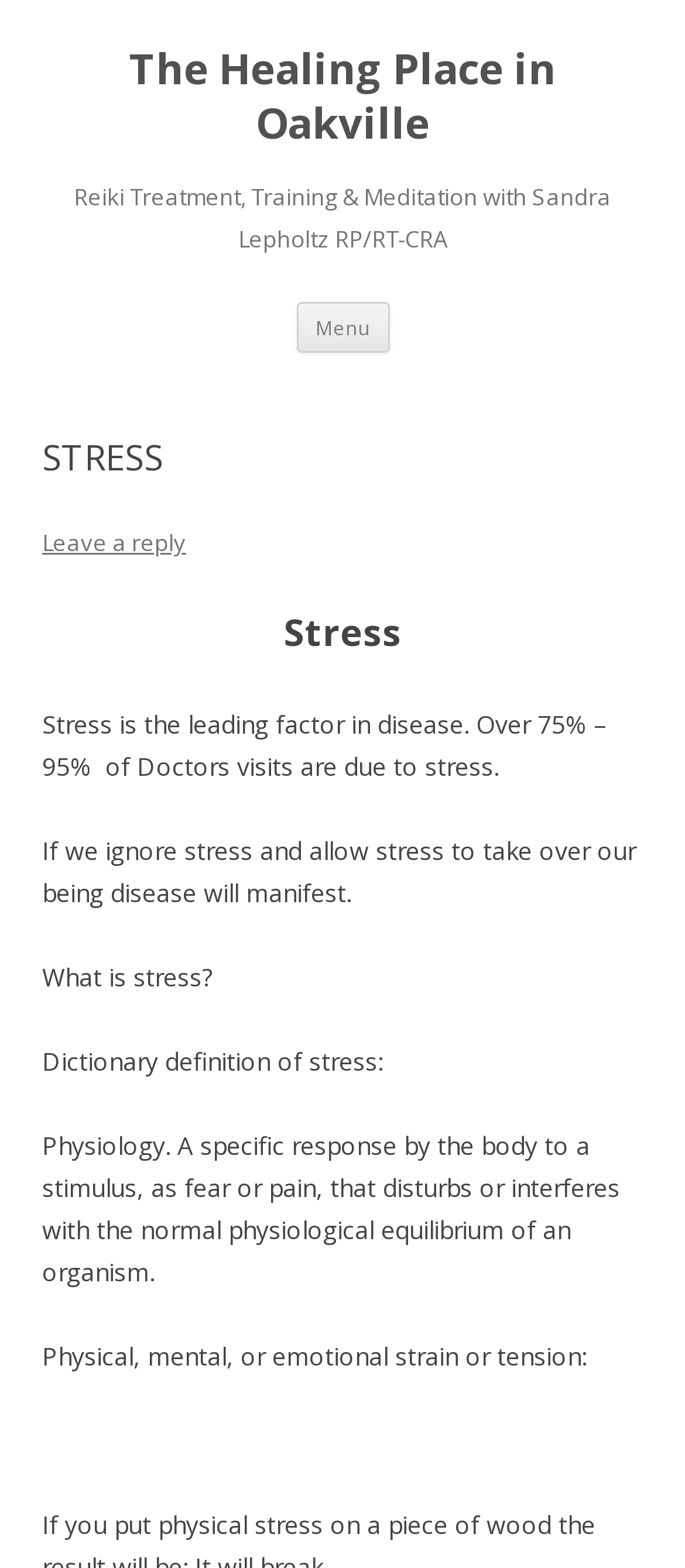Describe the entire webpage, focusing on both content and design.

The webpage is about stress management in Oakville, specifically highlighting the services of The Healing Place. At the top, there is a heading that reads "The Healing Place in Oakville" which is also a link. Below it, there is another heading that introduces Reiki treatment, training, and meditation with Sandra Lepholtz RP/RT-CRA. 

To the right of these headings, there is a button labeled "Menu" and a link that says "Skip to content". 

Below these elements, there is a section that focuses on stress. The heading "STRESS" is followed by a link that says "Leave a reply". Another heading "Stress" is present below it. 

The webpage then provides information about stress, stating that it is the leading factor in disease, and that ignoring stress can lead to disease manifestation. It also asks the question "What is stress?" and provides a dictionary definition of stress, explaining it as a specific response by the body to a stimulus that disturbs or interferes with the normal physiological equilibrium of an organism. Additionally, it describes stress as physical, mental, or emotional strain or tension.